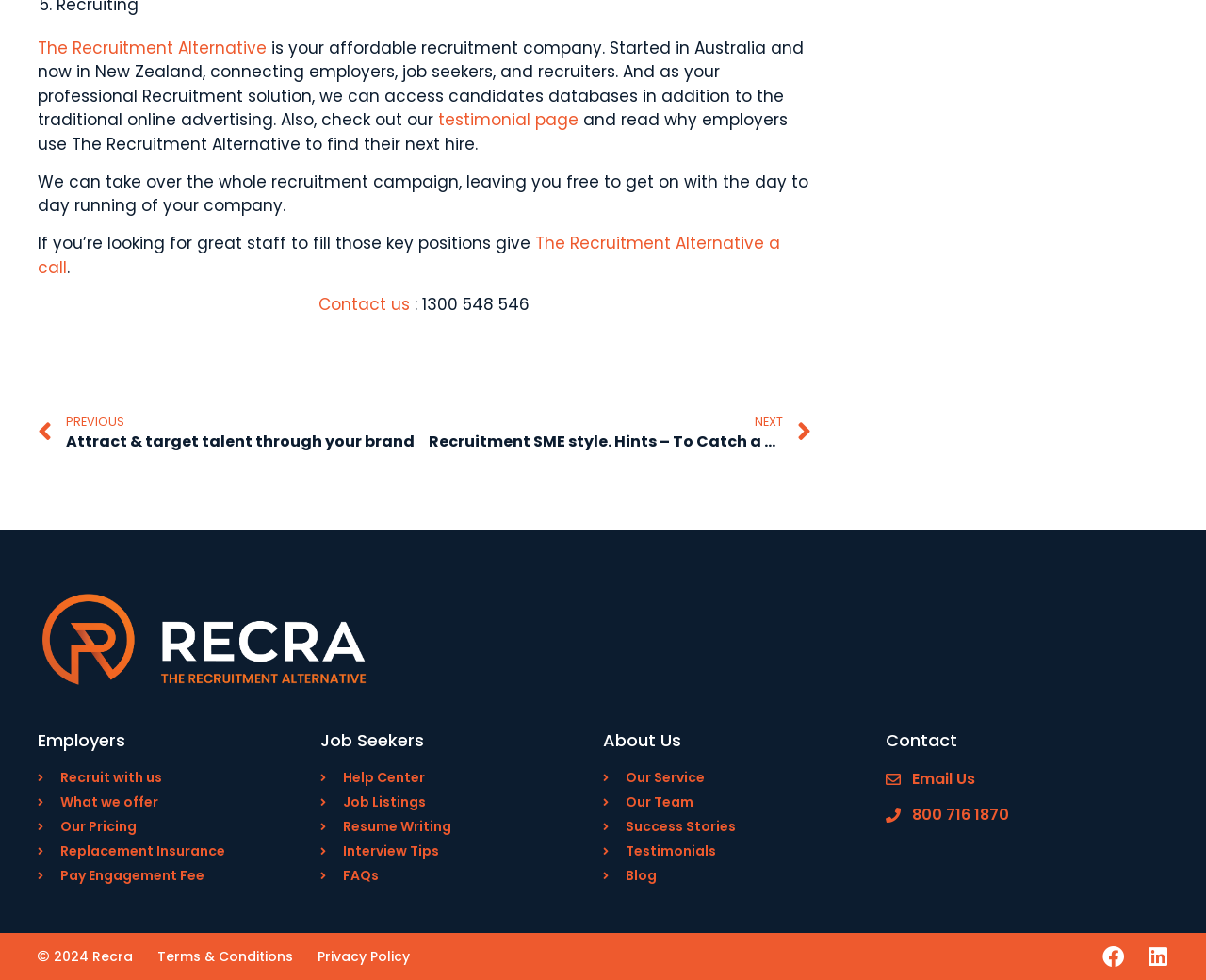Refer to the image and provide an in-depth answer to the question: 
What is the name of the recruitment company?

The name of the recruitment company is mentioned in the link 'The Recruitment Alternative' at the top of the webpage, which suggests that it is the main topic of the webpage.